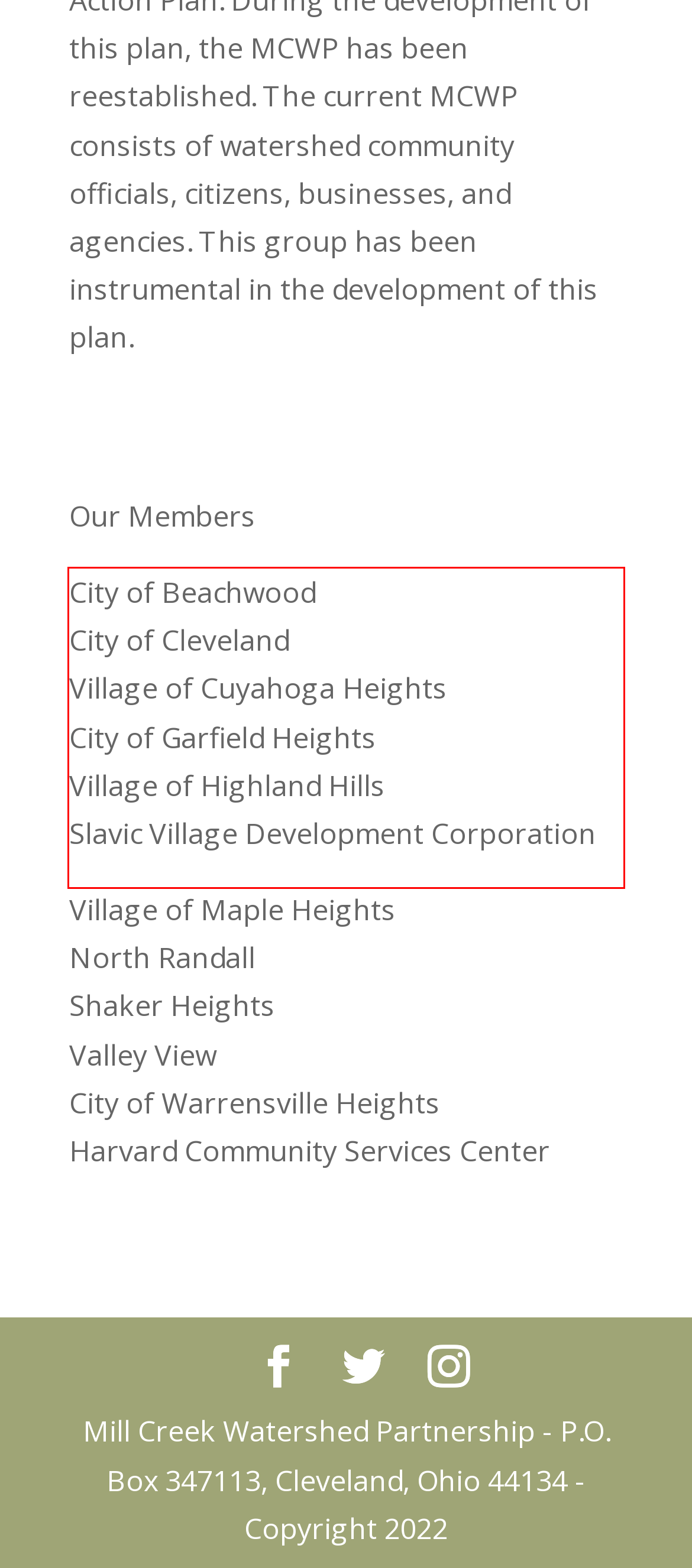You are given a screenshot of a webpage with a UI element highlighted by a red bounding box. Please perform OCR on the text content within this red bounding box.

City of Beachwood City of Cleveland Village of Cuyahoga Heights City of Garfield Heights Village of Highland Hills Slavic Village Development Corporation